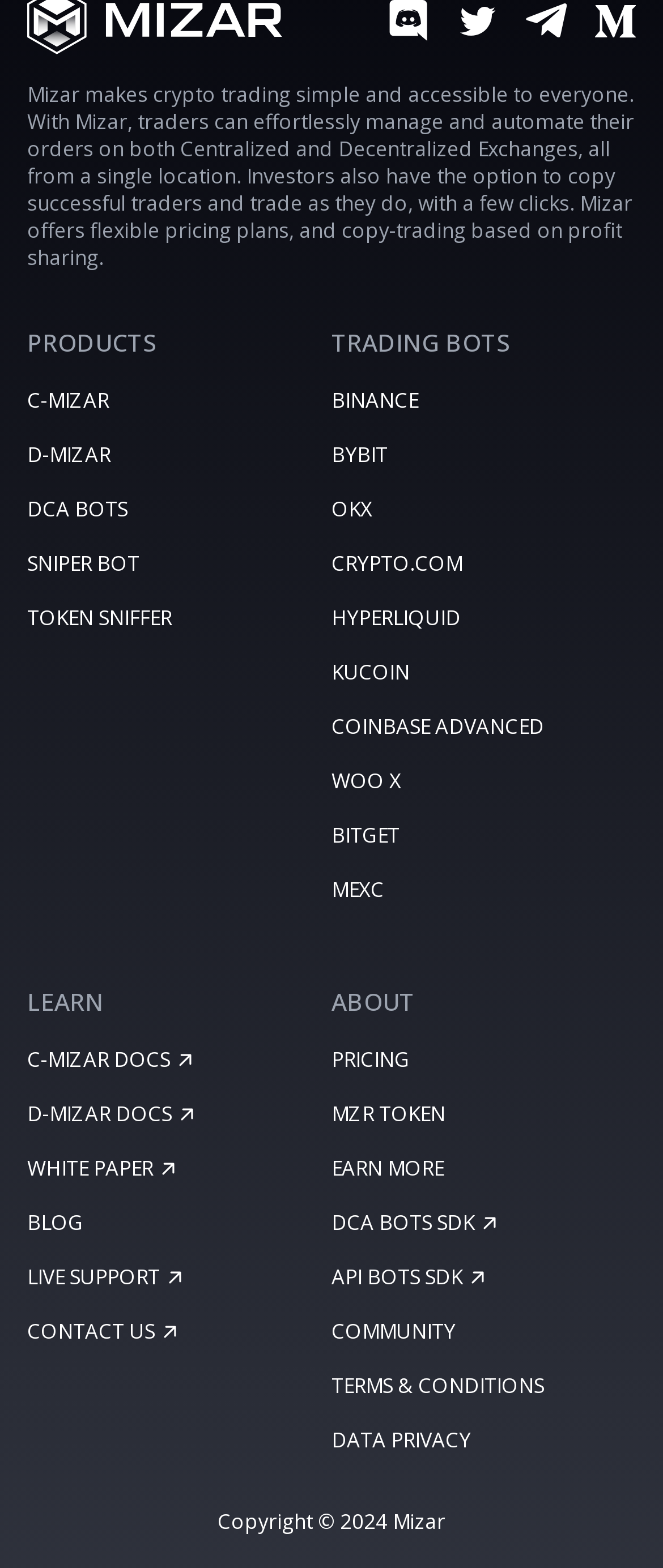Locate the bounding box coordinates of the element that should be clicked to execute the following instruction: "Learn about C-MIZAR".

[0.041, 0.667, 0.5, 0.685]